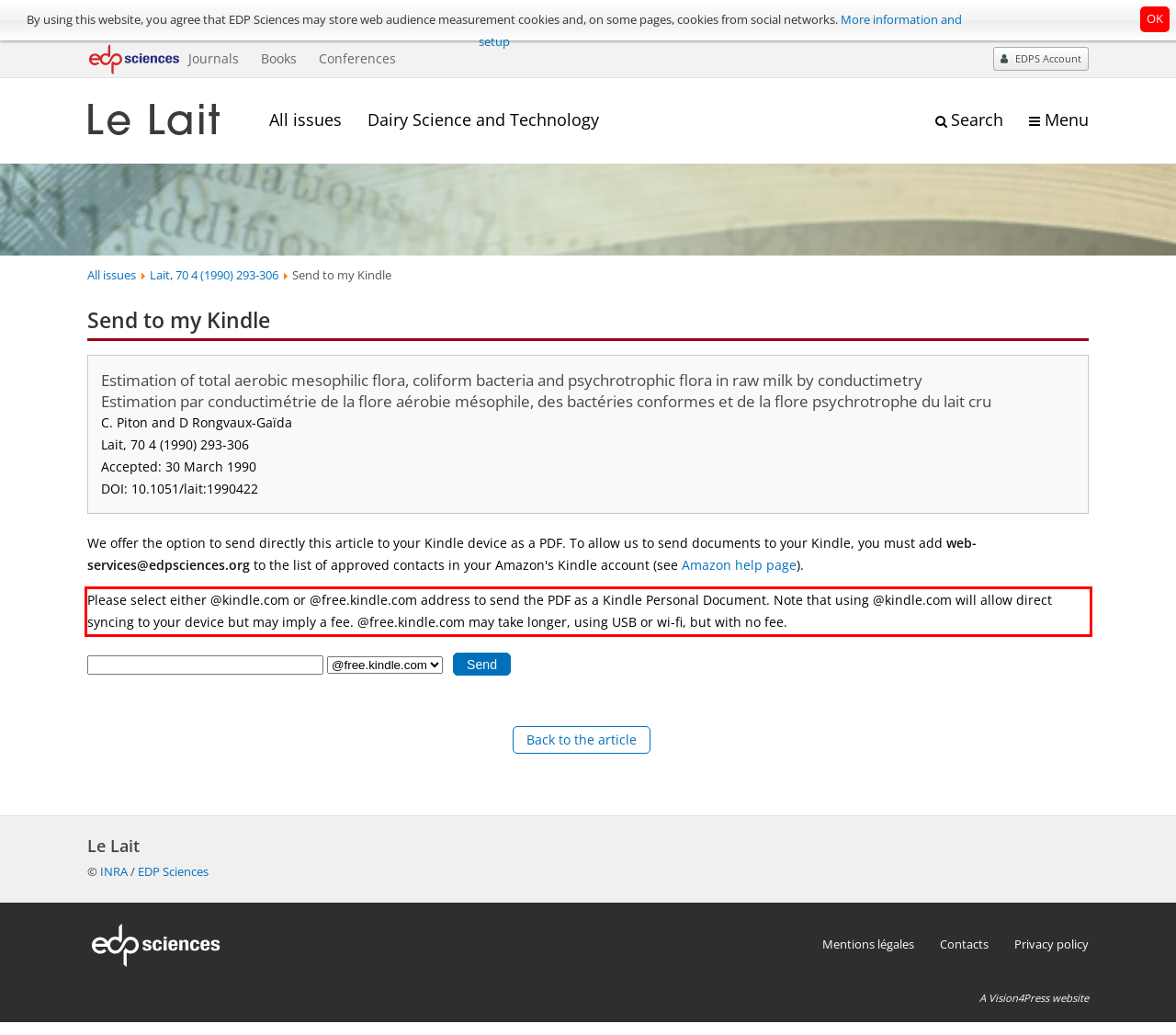Within the provided webpage screenshot, find the red rectangle bounding box and perform OCR to obtain the text content.

Please select either @kindle.com or @free.kindle.com address to send the PDF as a Kindle Personal Document. Note that using @kindle.com will allow direct syncing to your device but may imply a fee. @free.kindle.com may take longer, using USB or wi-fi, but with no fee.